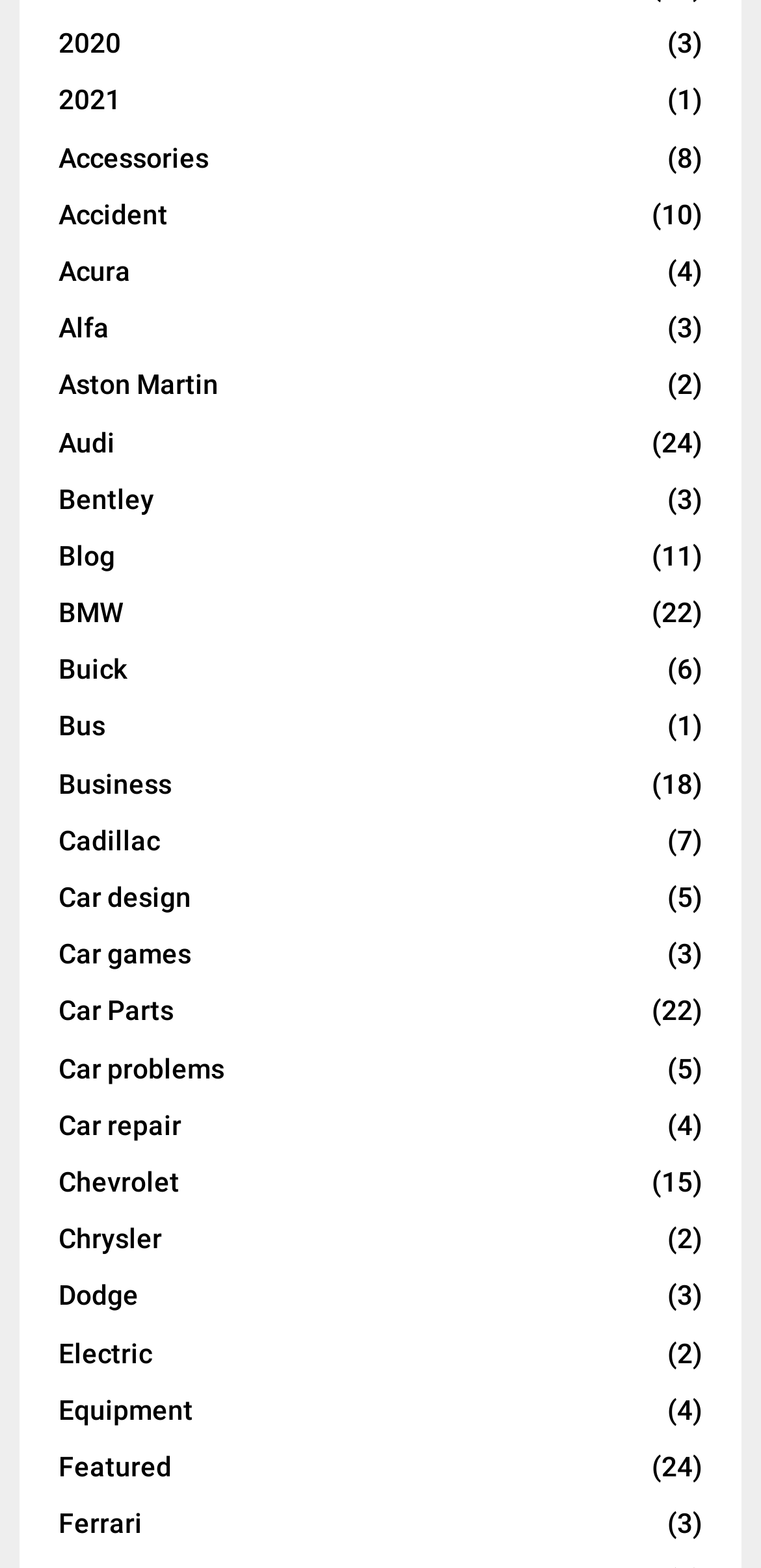Utilize the information from the image to answer the question in detail:
Which car brand has the fewest links?

After reviewing the links, I noticed that 'Bus' has only 1 link, which is the lowest number among all car brands.